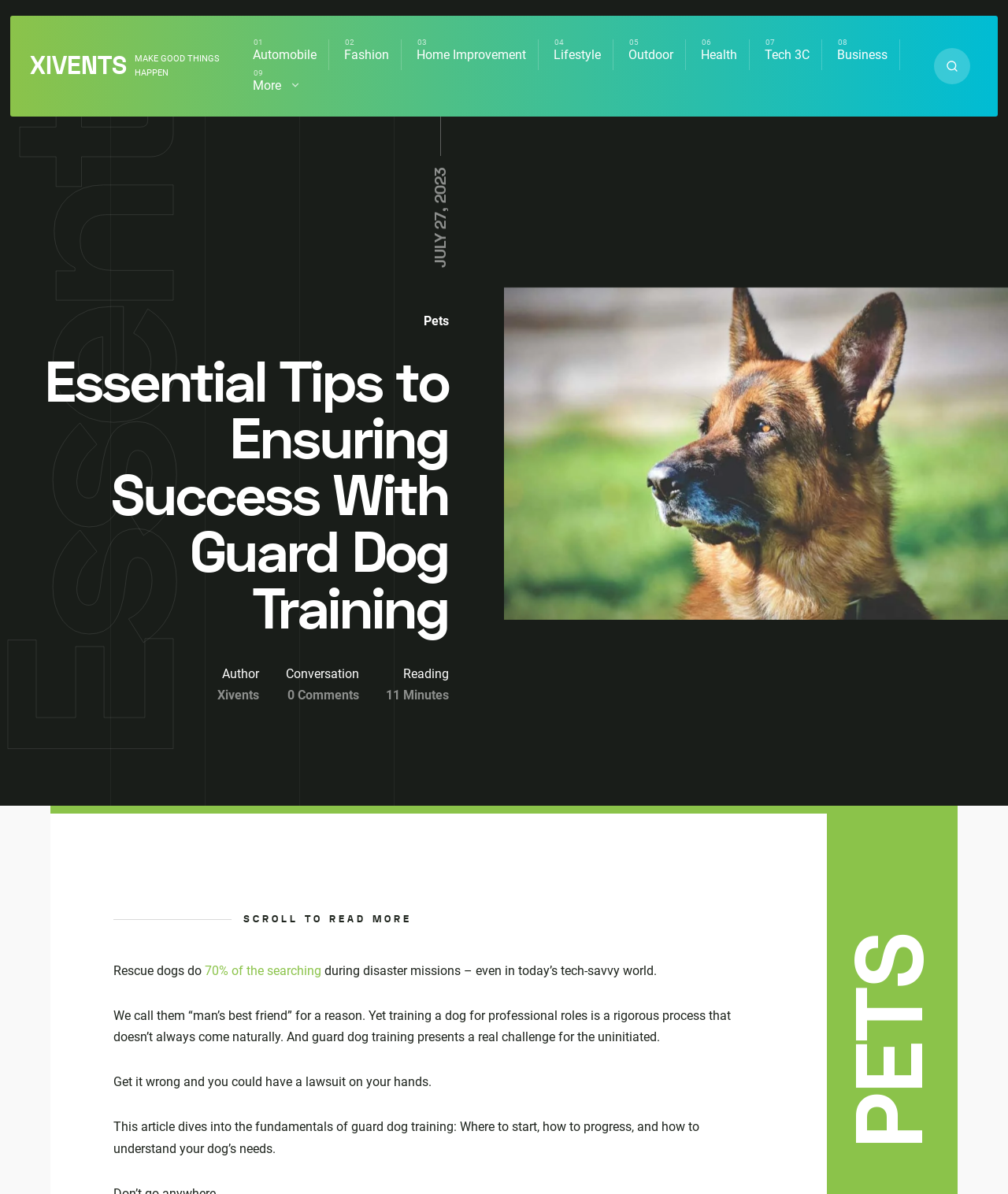Please identify the bounding box coordinates of the area that needs to be clicked to fulfill the following instruction: "Click on the '0 Comments' link."

[0.285, 0.576, 0.356, 0.588]